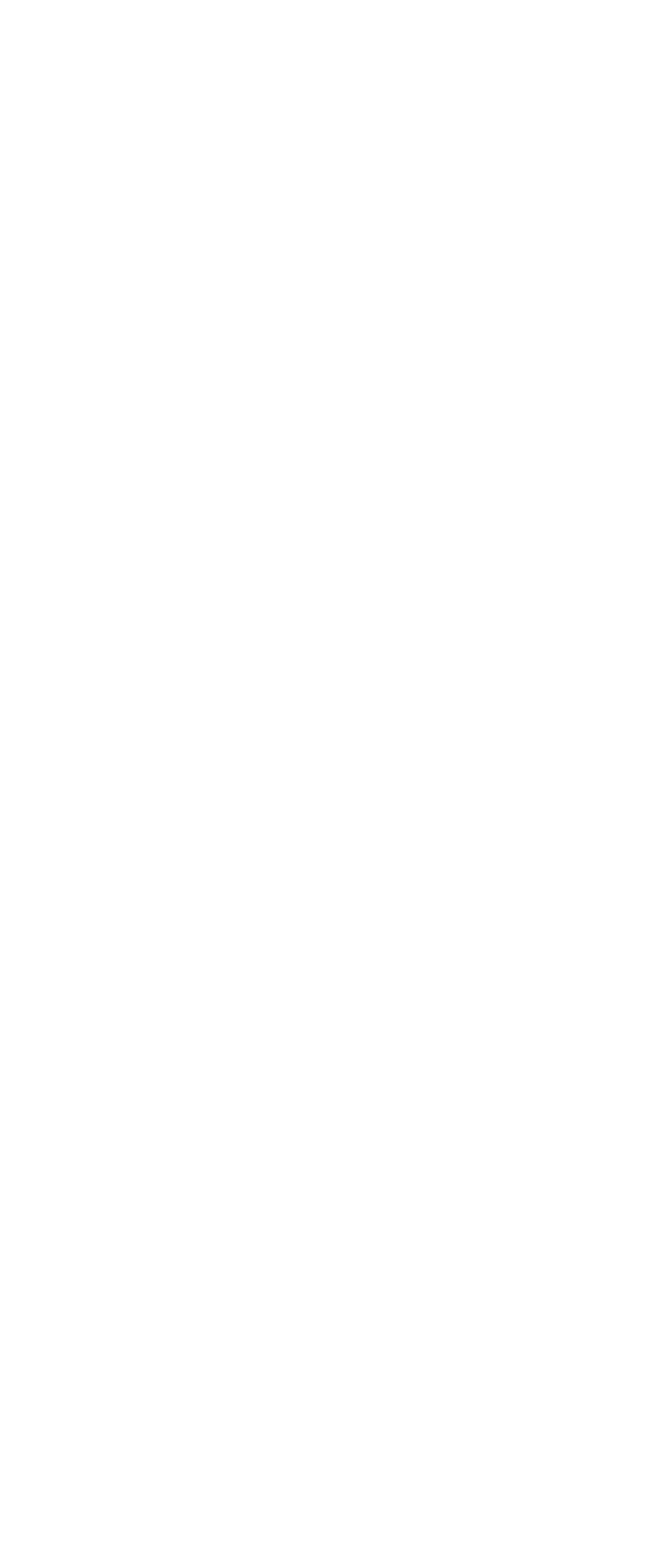Use one word or a short phrase to answer the question provided: 
What is the email address of Camilla Kristine Lohne?

ckl@novencogroup.com